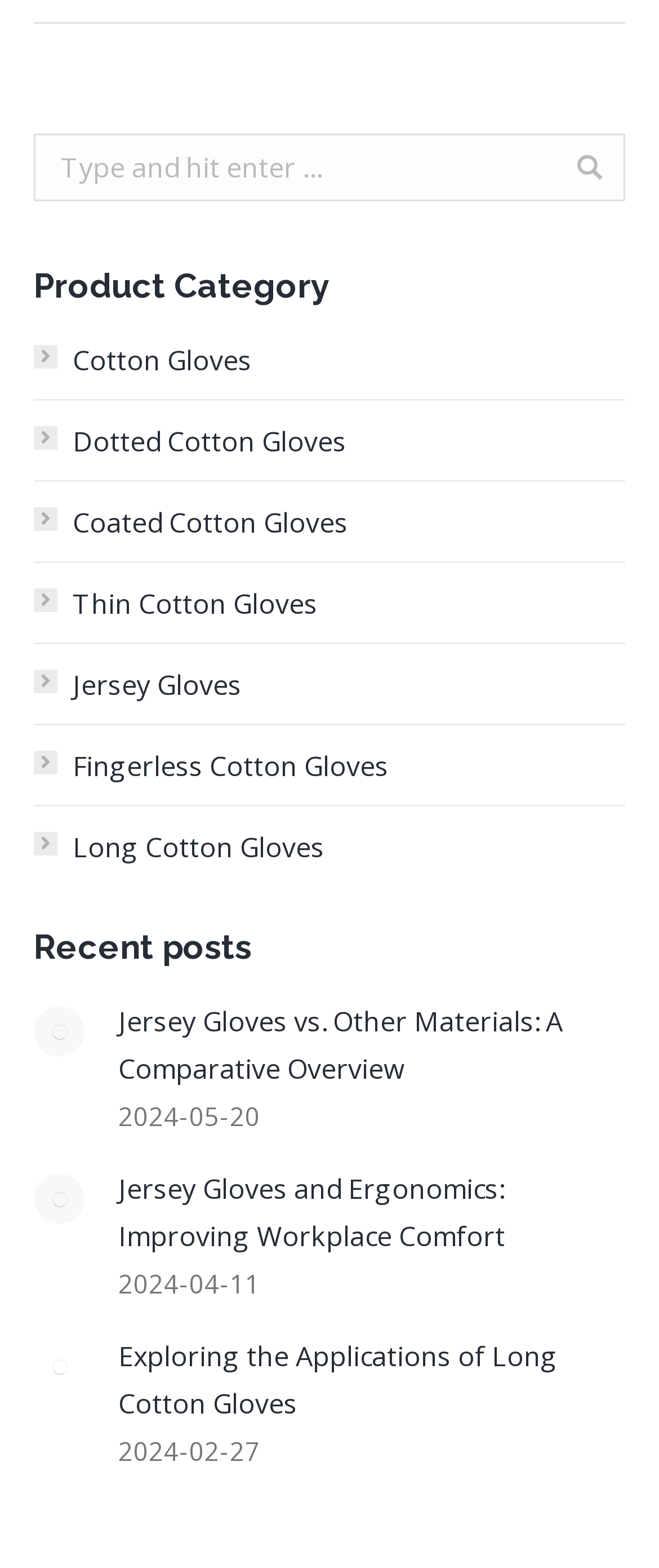Provide a single word or phrase to answer the given question: 
What is the icon displayed next to the search bar?

Magnifying glass